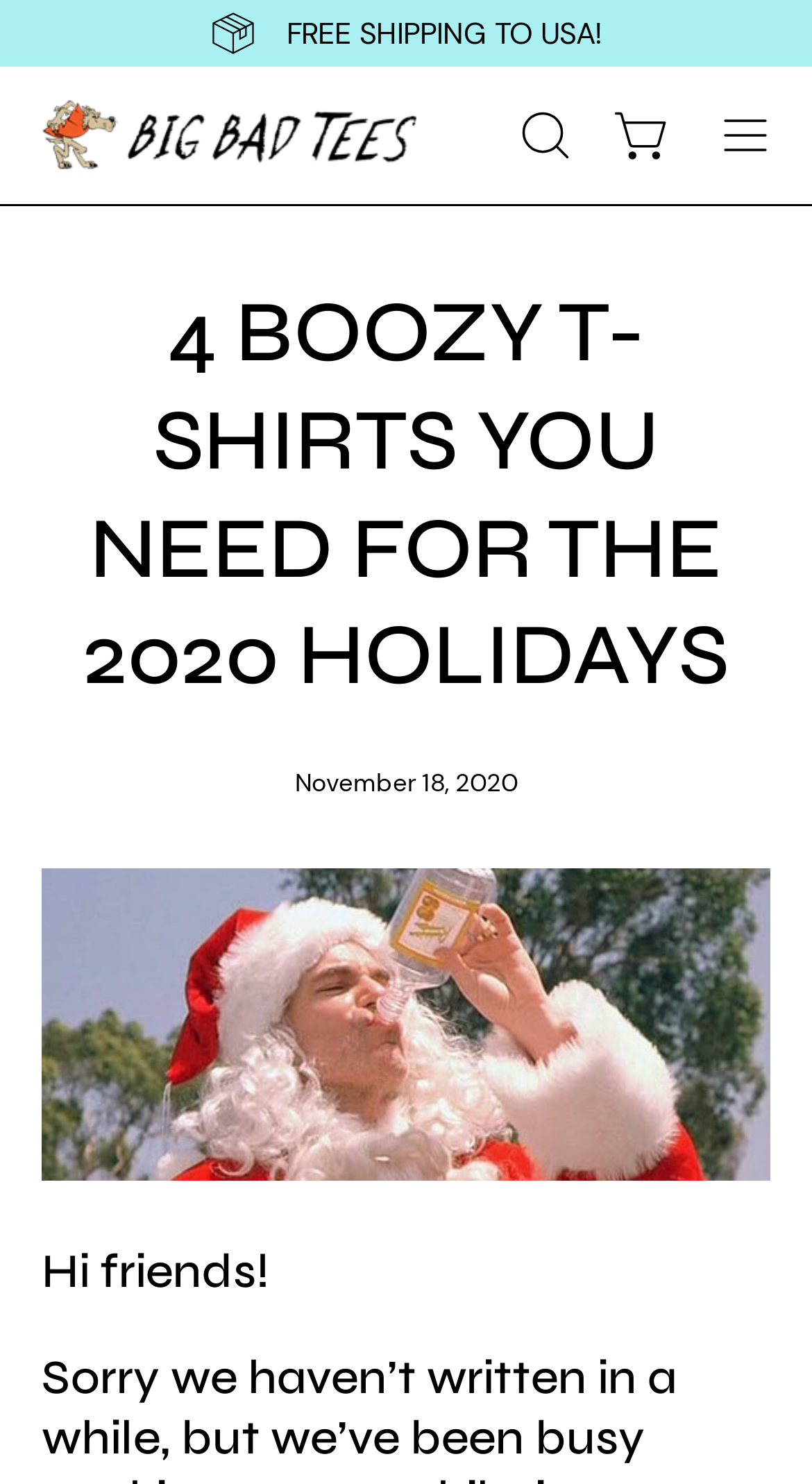Extract the bounding box coordinates for the HTML element that matches this description: "Open cart". The coordinates should be four float numbers between 0 and 1, i.e., [left, top, right, bottom].

[0.736, 0.061, 0.849, 0.122]